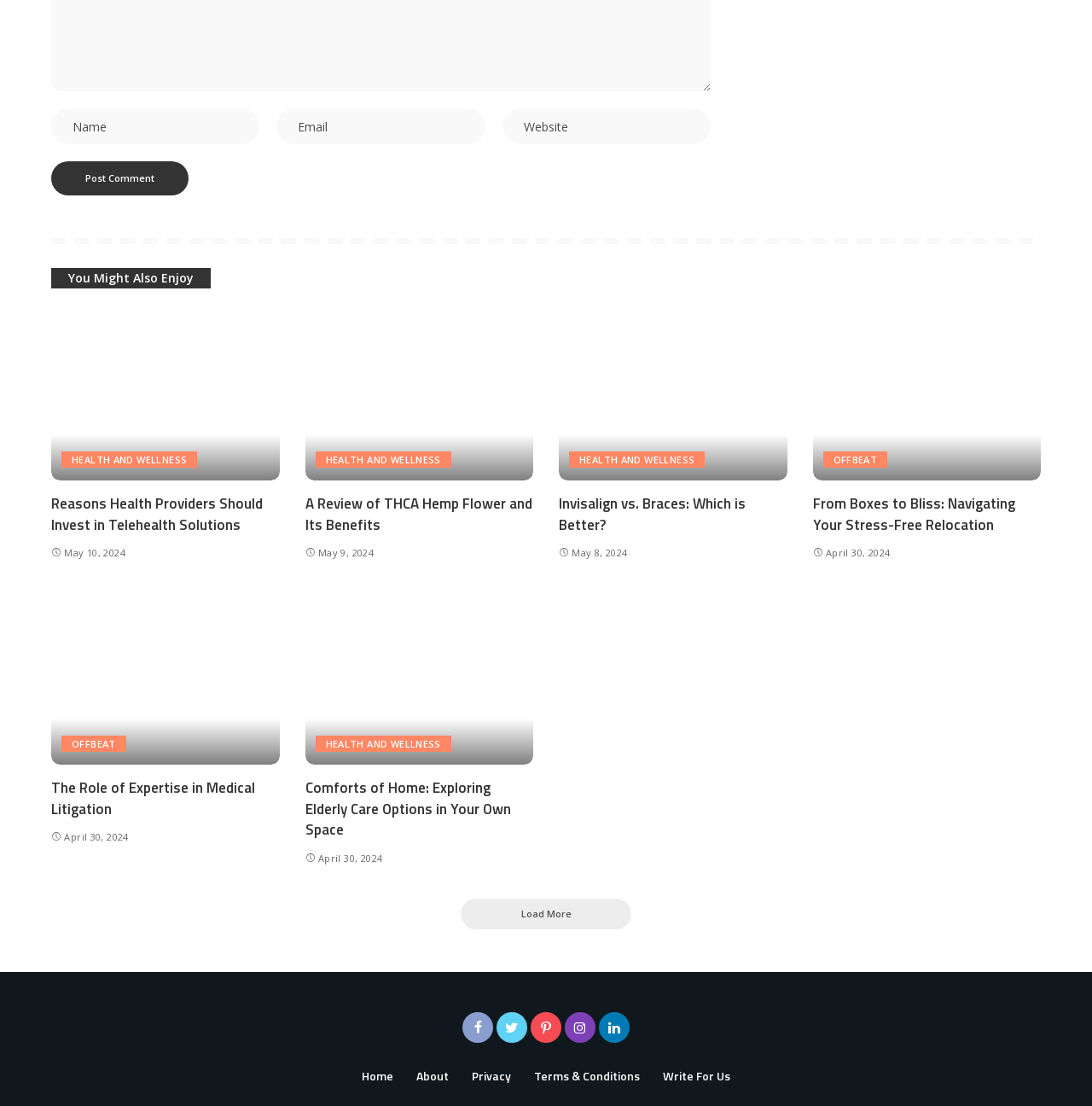Please examine the image and provide a detailed answer to the question: How many articles are displayed on this webpage?

By analyzing the webpage structure, I can see that there are 9 articles displayed, each with a heading, image, and link. These articles are arranged in a grid-like structure, with three articles per row.